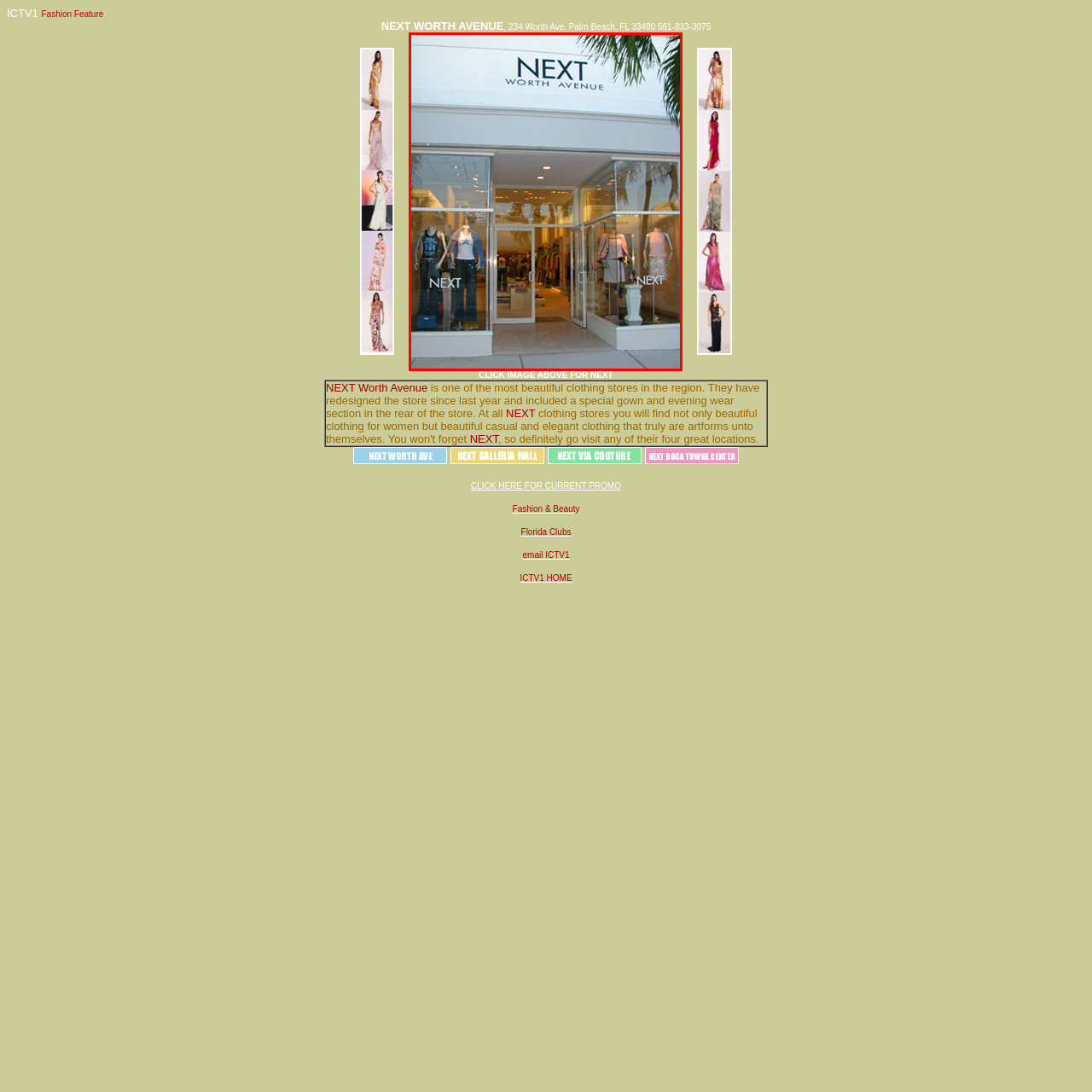Where is the clothing store located?
Observe the part of the image inside the red bounding box and answer the question concisely with one word or a short phrase.

Palm Beach, Florida